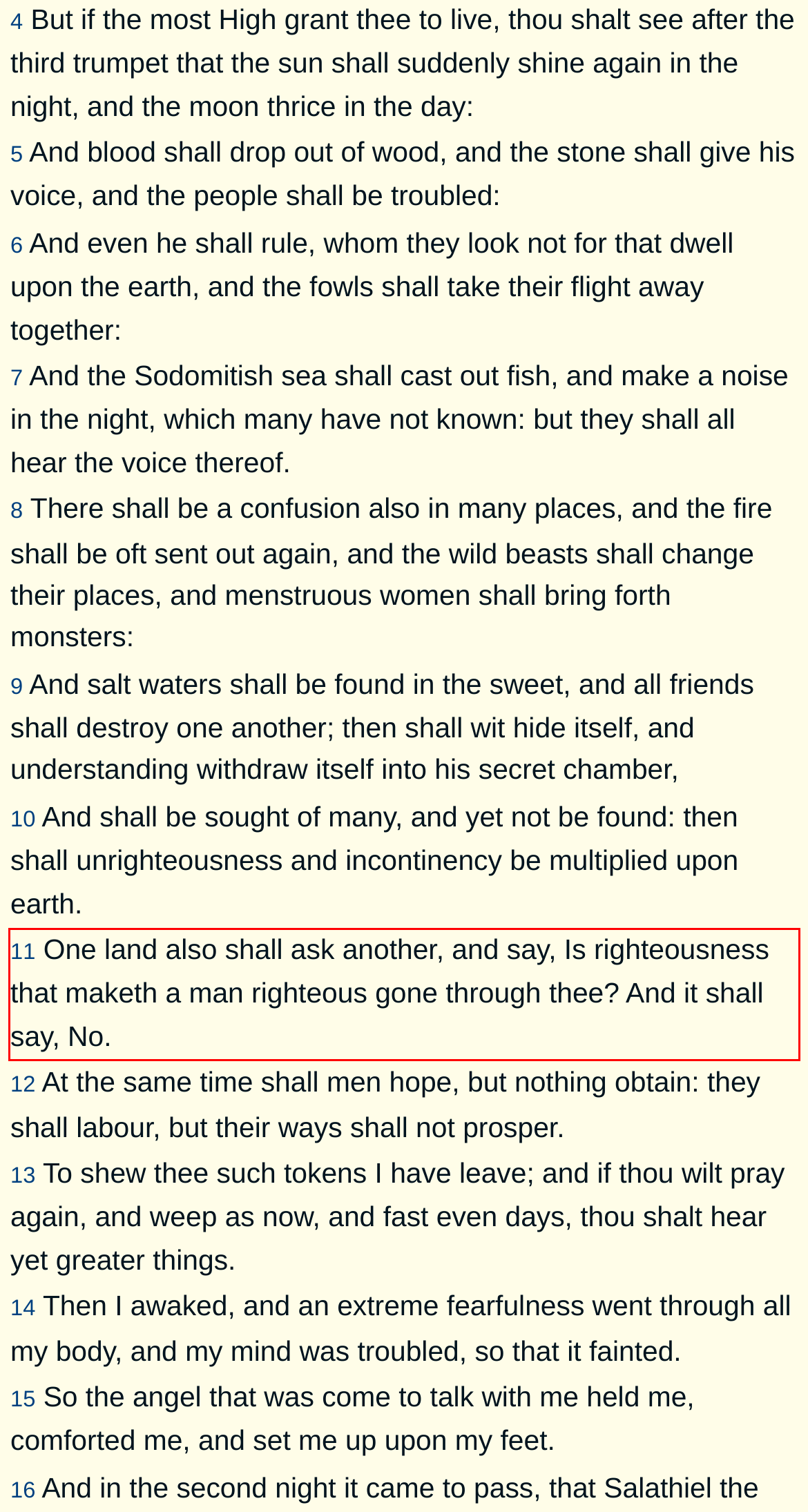Within the screenshot of the webpage, there is a red rectangle. Please recognize and generate the text content inside this red bounding box.

11 One land also shall ask another, and say, Is righteousness that maketh a man righteous gone through thee? And it shall say, No.